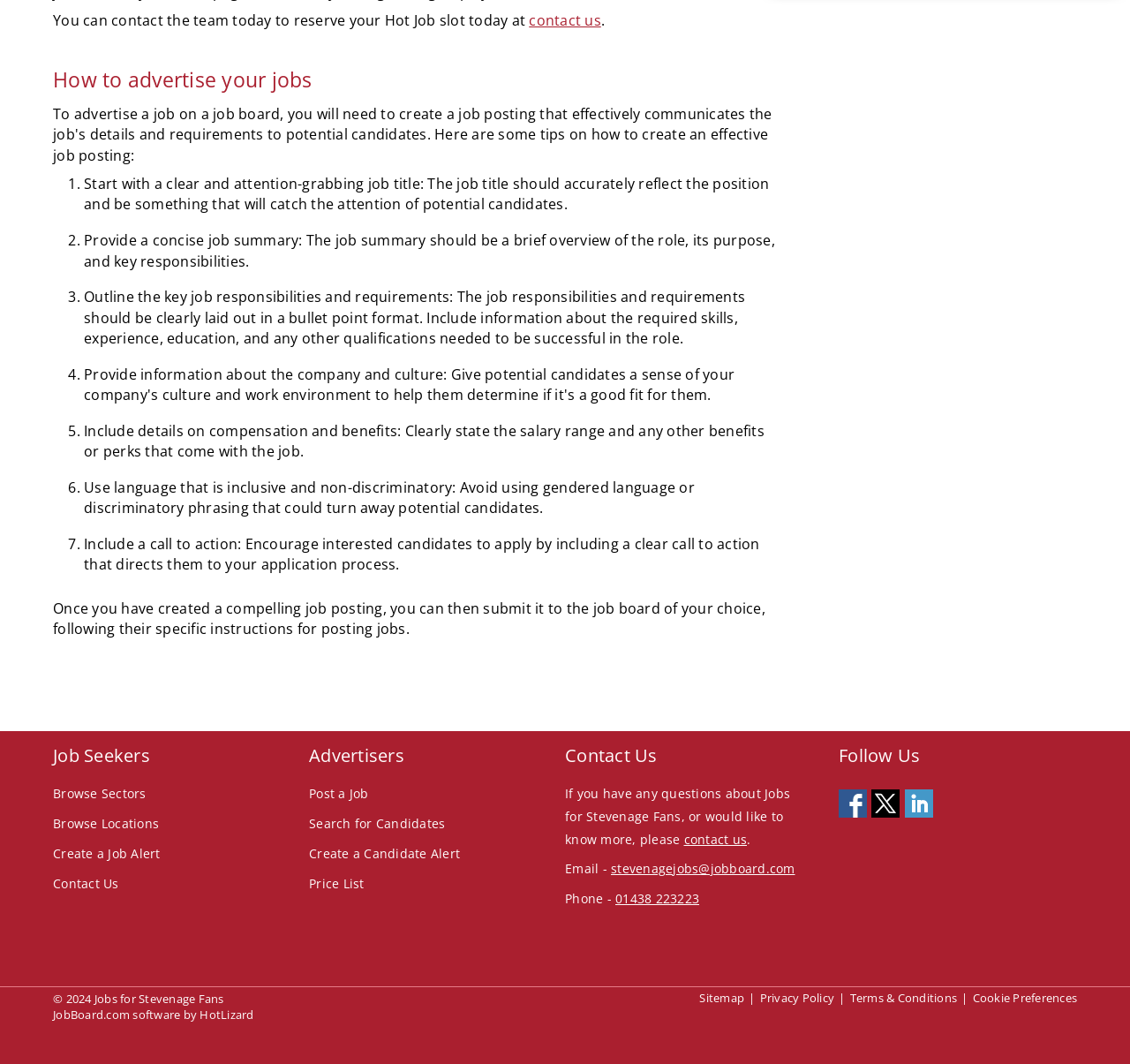Carefully examine the image and provide an in-depth answer to the question: How many social media platforms are listed to follow?

There are three social media platforms listed to follow: Facebook, X, and LinkedIn, each with a corresponding link and image.